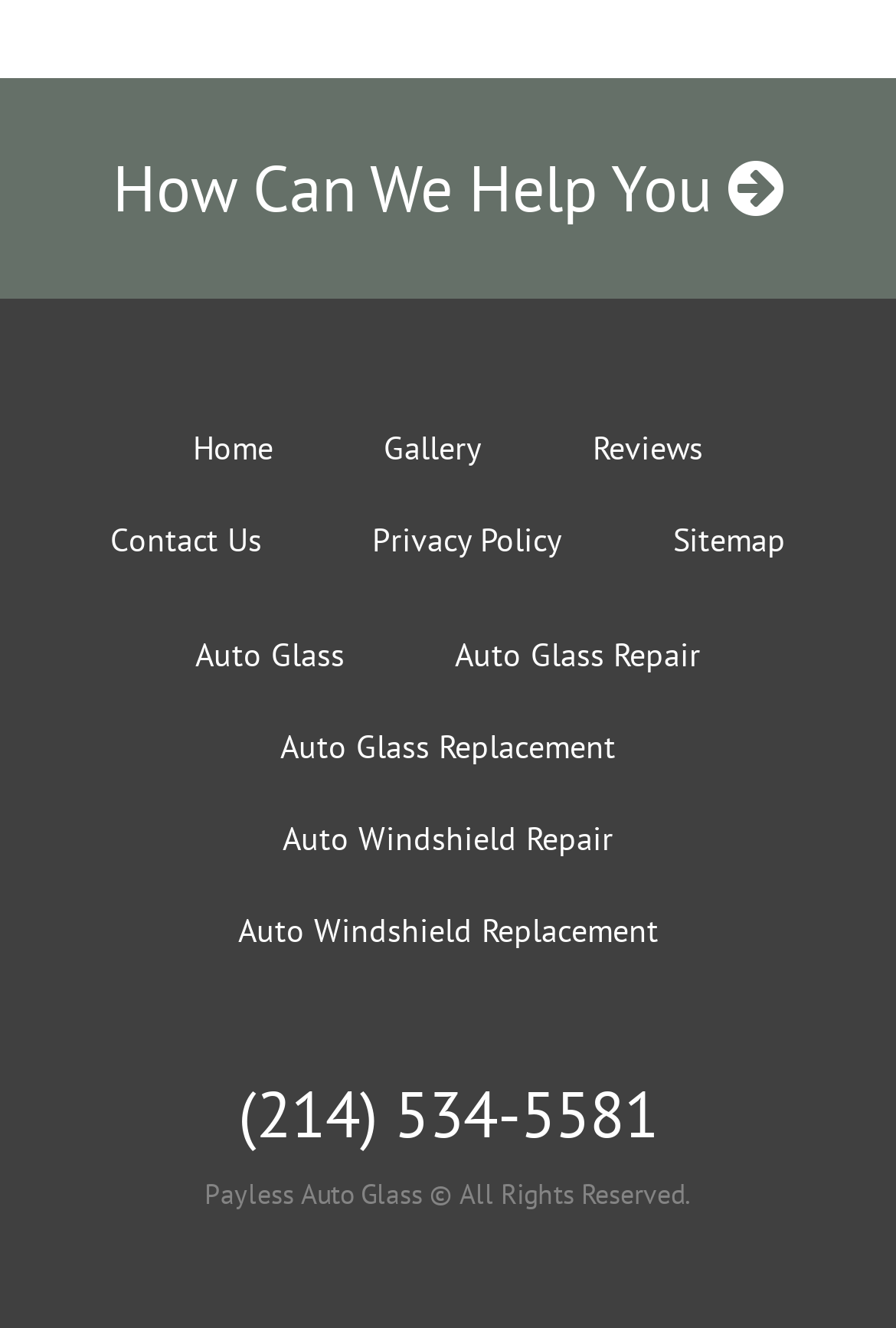Please provide the bounding box coordinates in the format (top-left x, top-left y, bottom-right x, bottom-right y). Remember, all values are floating point numbers between 0 and 1. What is the bounding box coordinate of the region described as: Auto Glass

[0.218, 0.477, 0.385, 0.508]